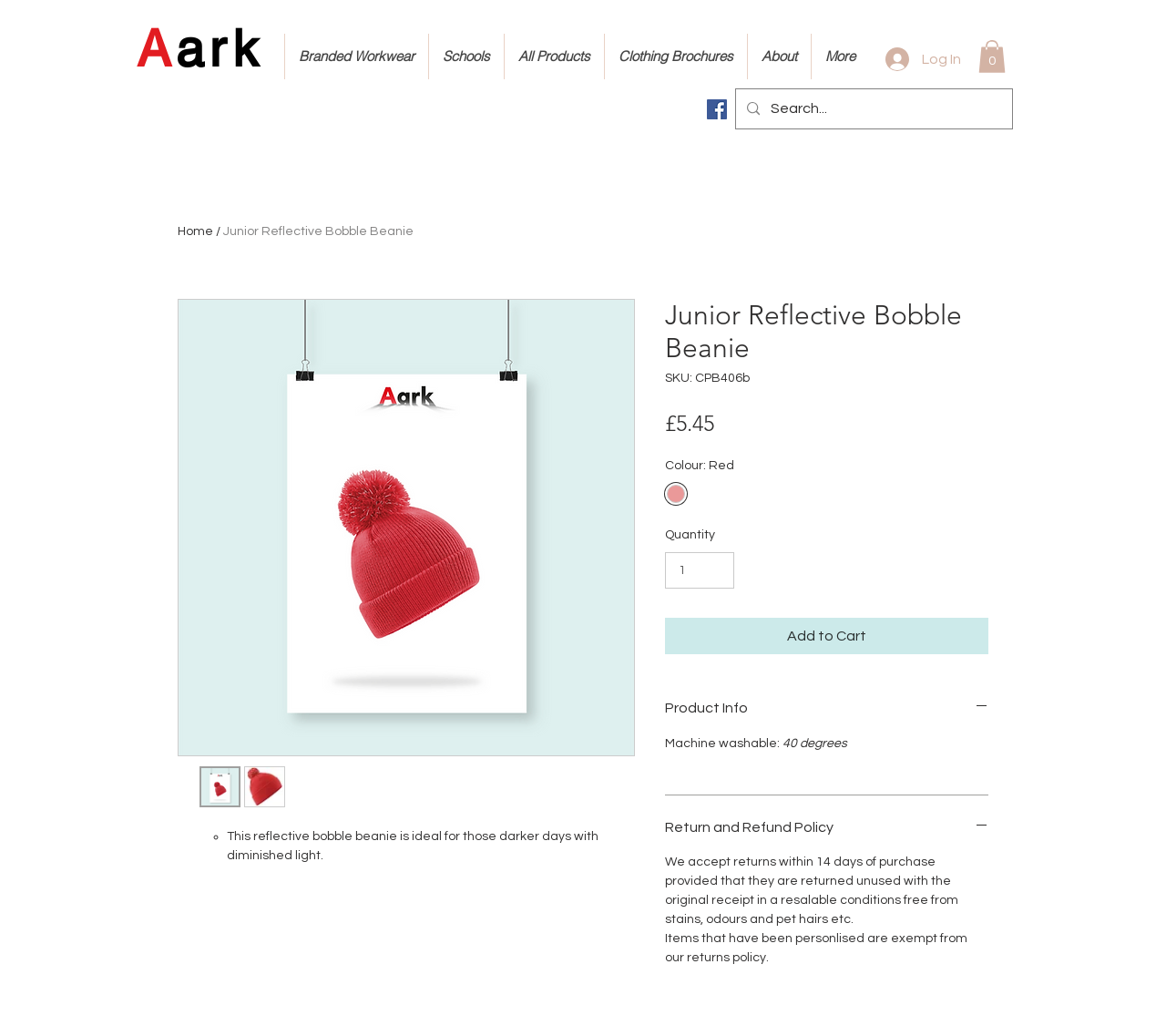Identify the bounding box coordinates for the region to click in order to carry out this instruction: "View product info". Provide the coordinates using four float numbers between 0 and 1, formatted as [left, top, right, bottom].

[0.57, 0.674, 0.848, 0.694]